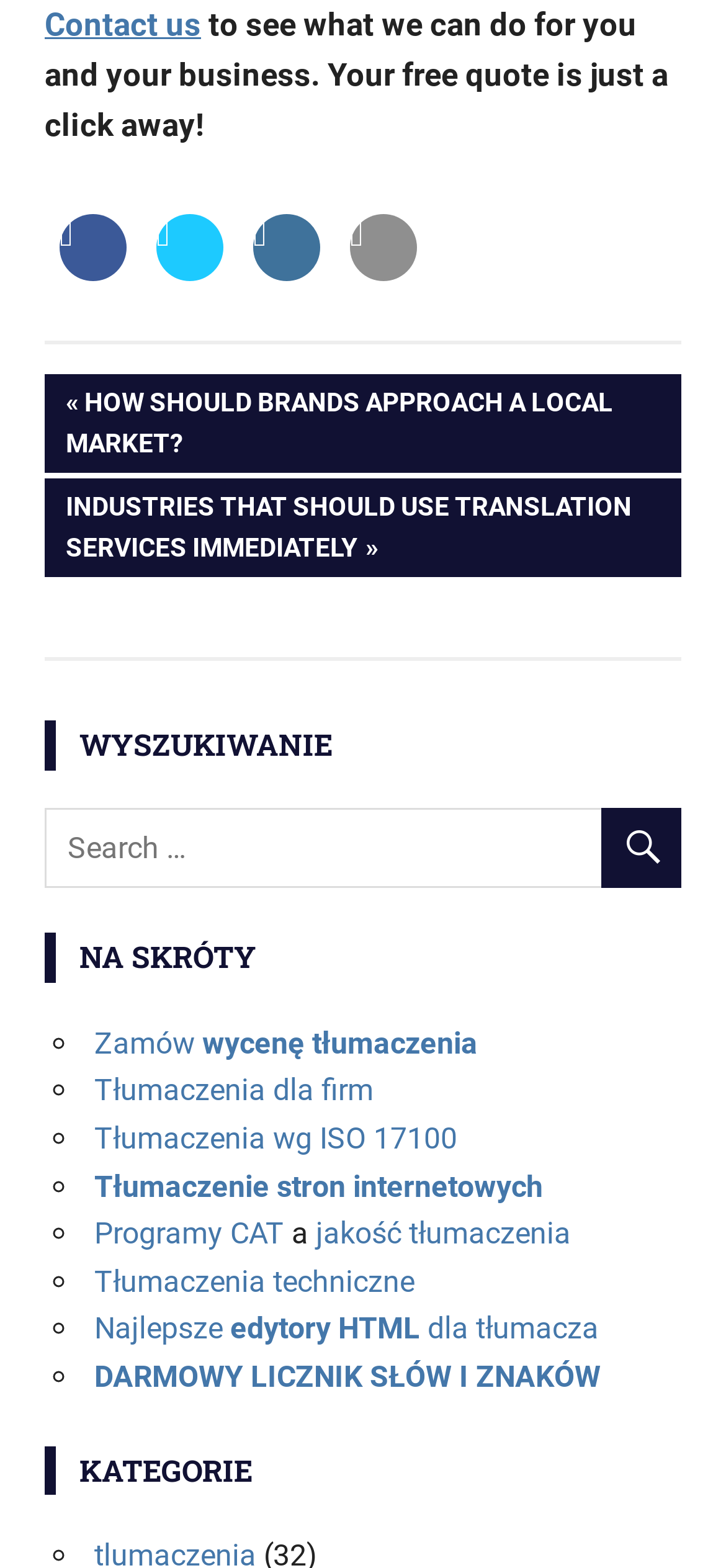Using the description: "DARMOWY LICZNIK SŁÓW I ZNAKÓW", identify the bounding box of the corresponding UI element in the screenshot.

[0.13, 0.867, 0.828, 0.889]